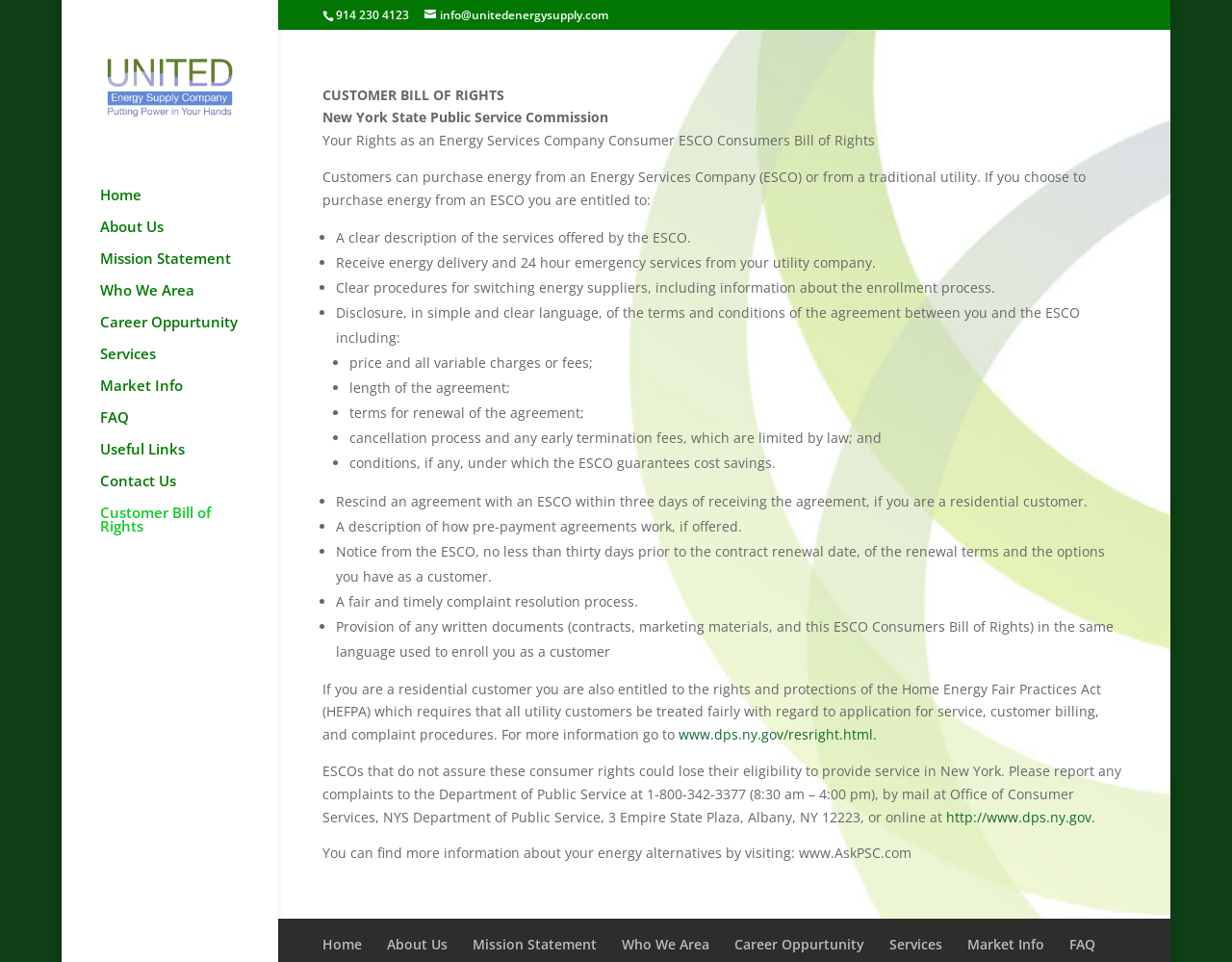Using the information shown in the image, answer the question with as much detail as possible: What is the right of customers to rescind an agreement with an ESCO?

The right of customers to rescind an agreement with an ESCO is mentioned in the section that lists the rights of customers. It is stated that residential customers have the right to rescind an agreement with an ESCO within three days of receiving the agreement.